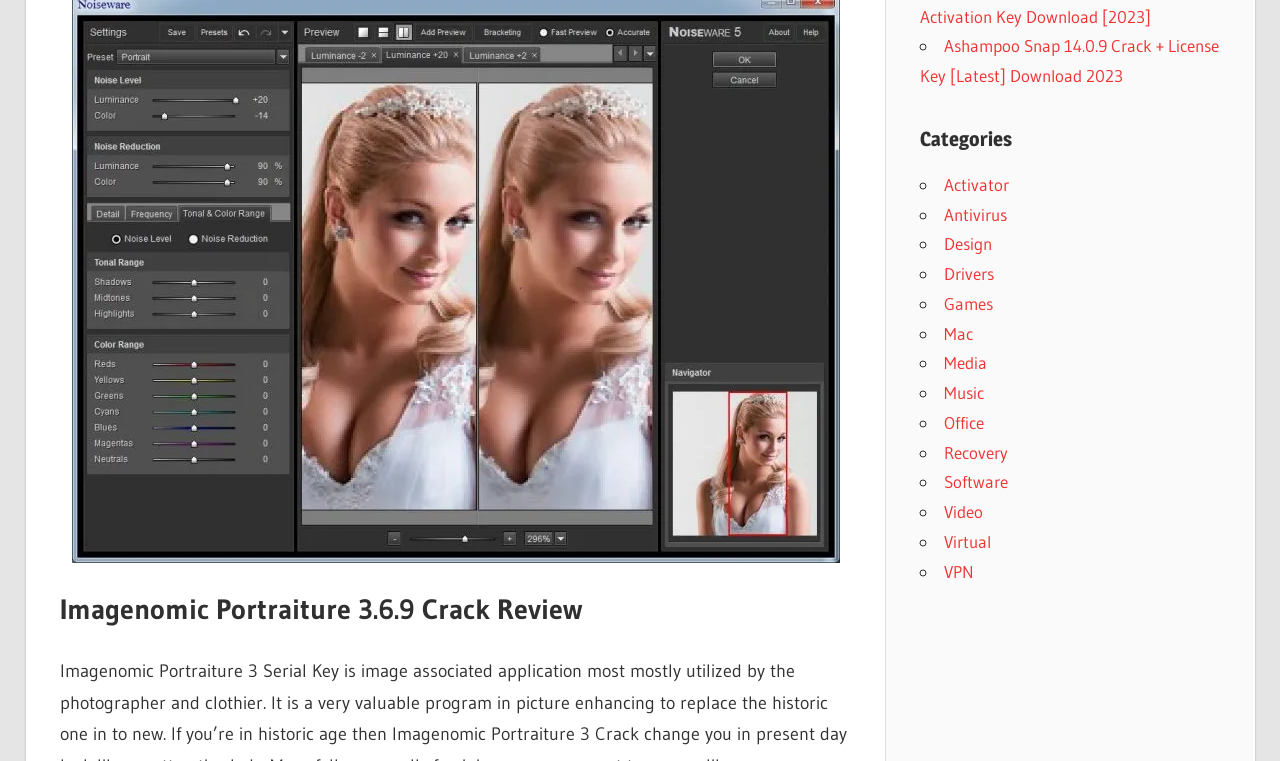Given the element description Music, identify the bounding box coordinates for the UI element on the webpage screenshot. The format should be (top-left x, top-left y, bottom-right x, bottom-right y), with values between 0 and 1.

[0.737, 0.502, 0.769, 0.53]